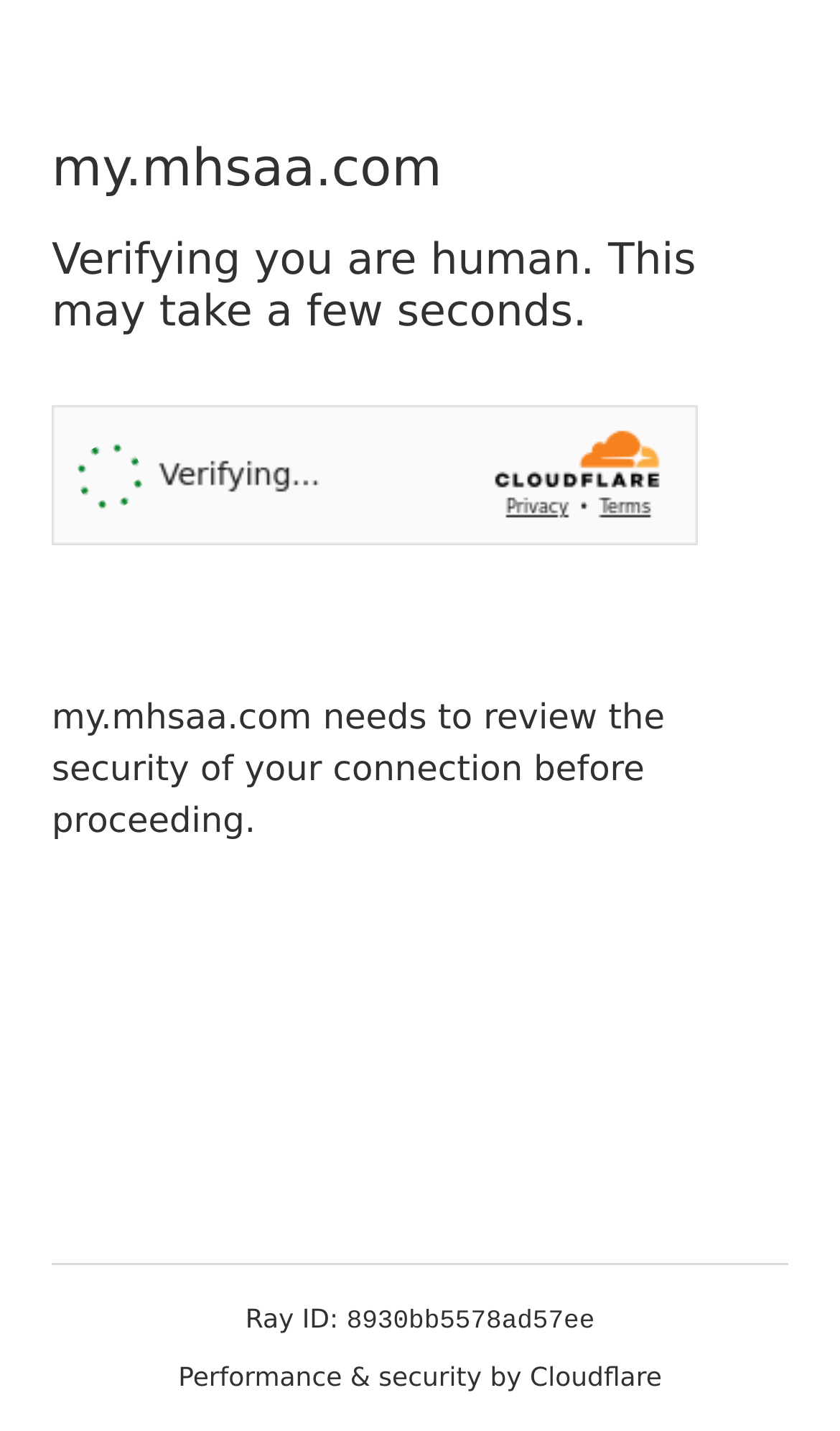Generate a comprehensive description of the webpage content.

The webpage appears to be a security verification page. At the top, there is a main heading that reads "my.mhsaa.com". Below it, a secondary heading explains the purpose of the page, stating "Verifying you are human. This may take a few seconds." 

In the middle of the page, there is an iframe containing a Cloudflare security challenge, which is likely a CAPTCHA or a similar verification tool. Above the iframe, a paragraph of text informs the user that "my.mhsaa.com needs to review the security of your connection before proceeding."

At the bottom of the page, there is a section containing information about the security of the connection. It displays a "Ray ID" label, followed by a unique identifier "8930bb5578ad57ee". Next to this information, there is a statement crediting "Performance & security by Cloudflare".